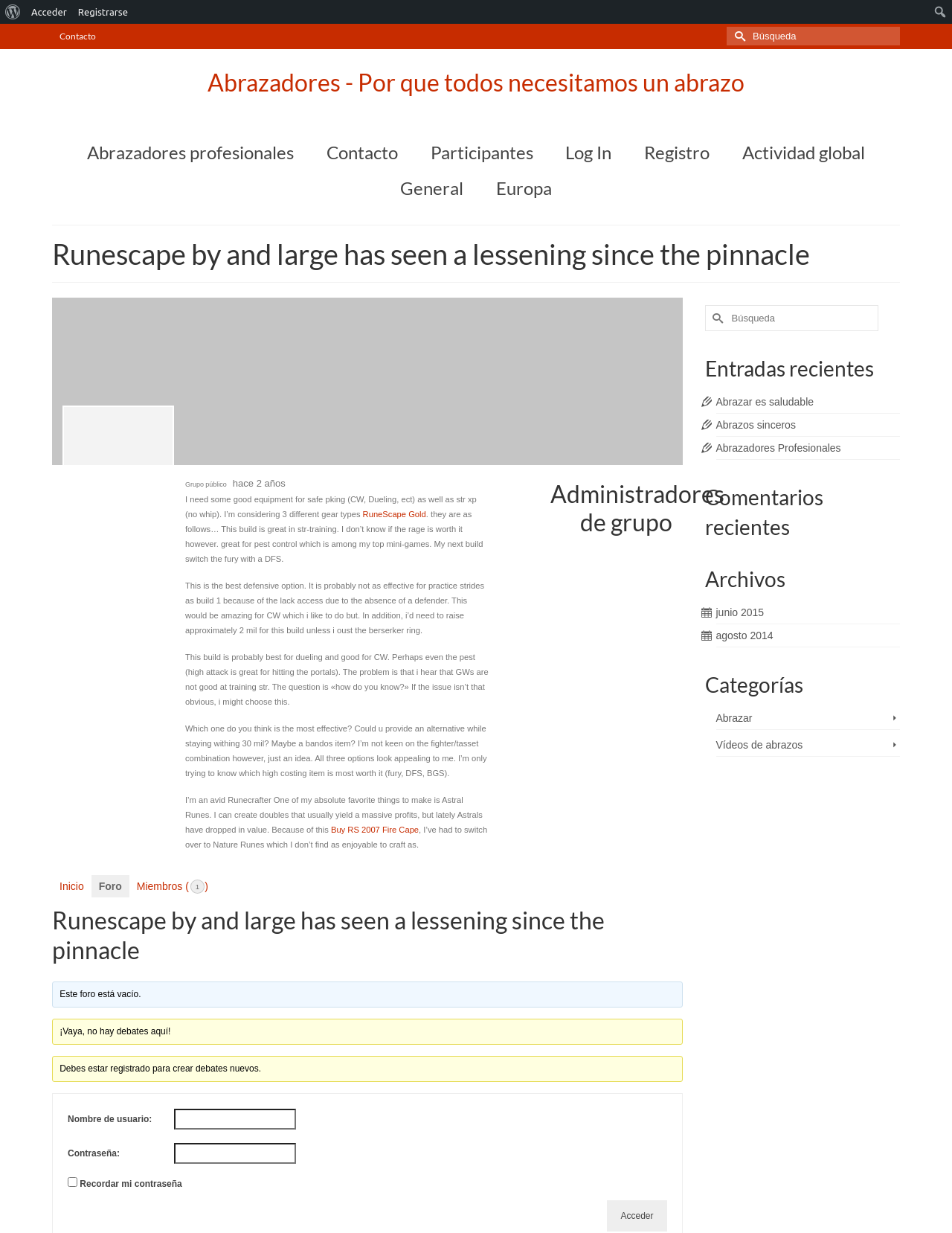Please analyze the image and provide a thorough answer to the question:
What is the purpose of the search bar?

The search bar is a text input field where users can enter keywords or phrases to search for specific content within the website. It is a common feature in websites to help users quickly find what they are looking for.